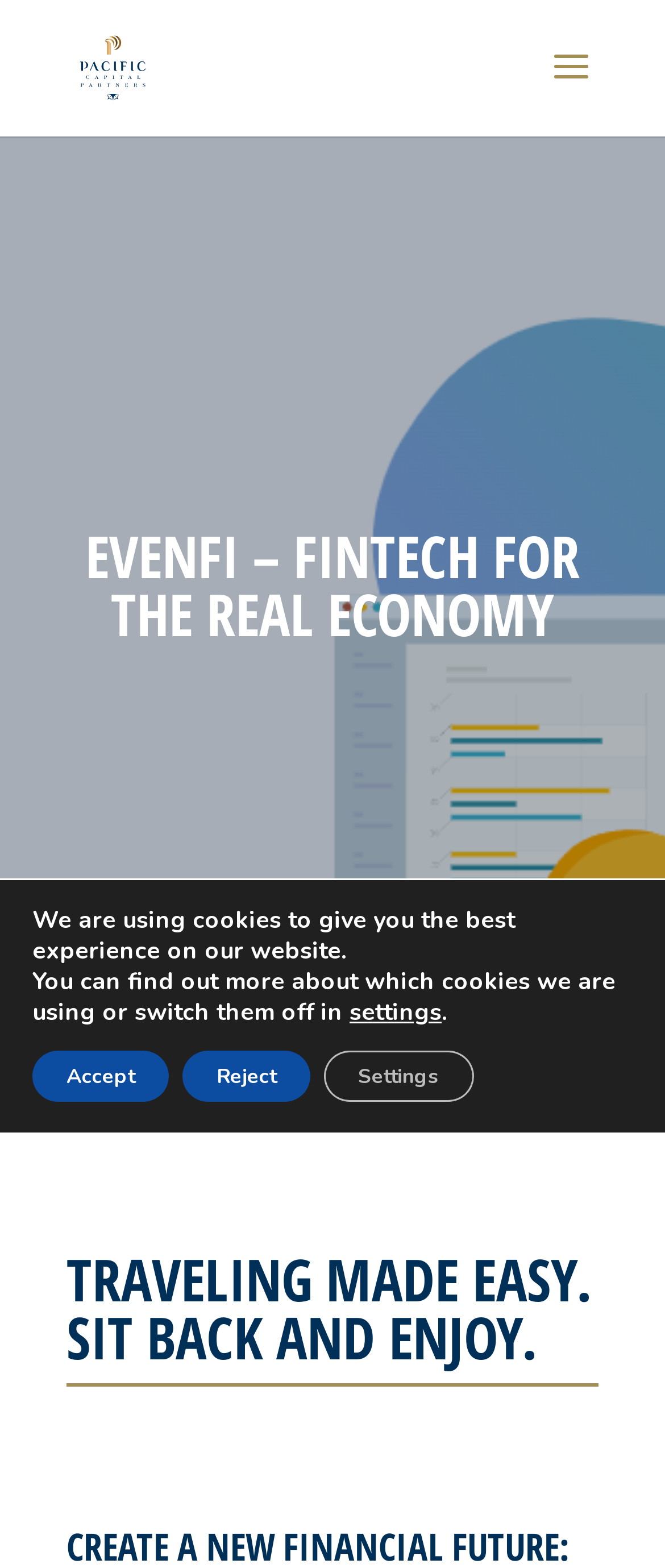Identify the bounding box of the UI element that matches this description: "settings".

[0.526, 0.635, 0.664, 0.656]